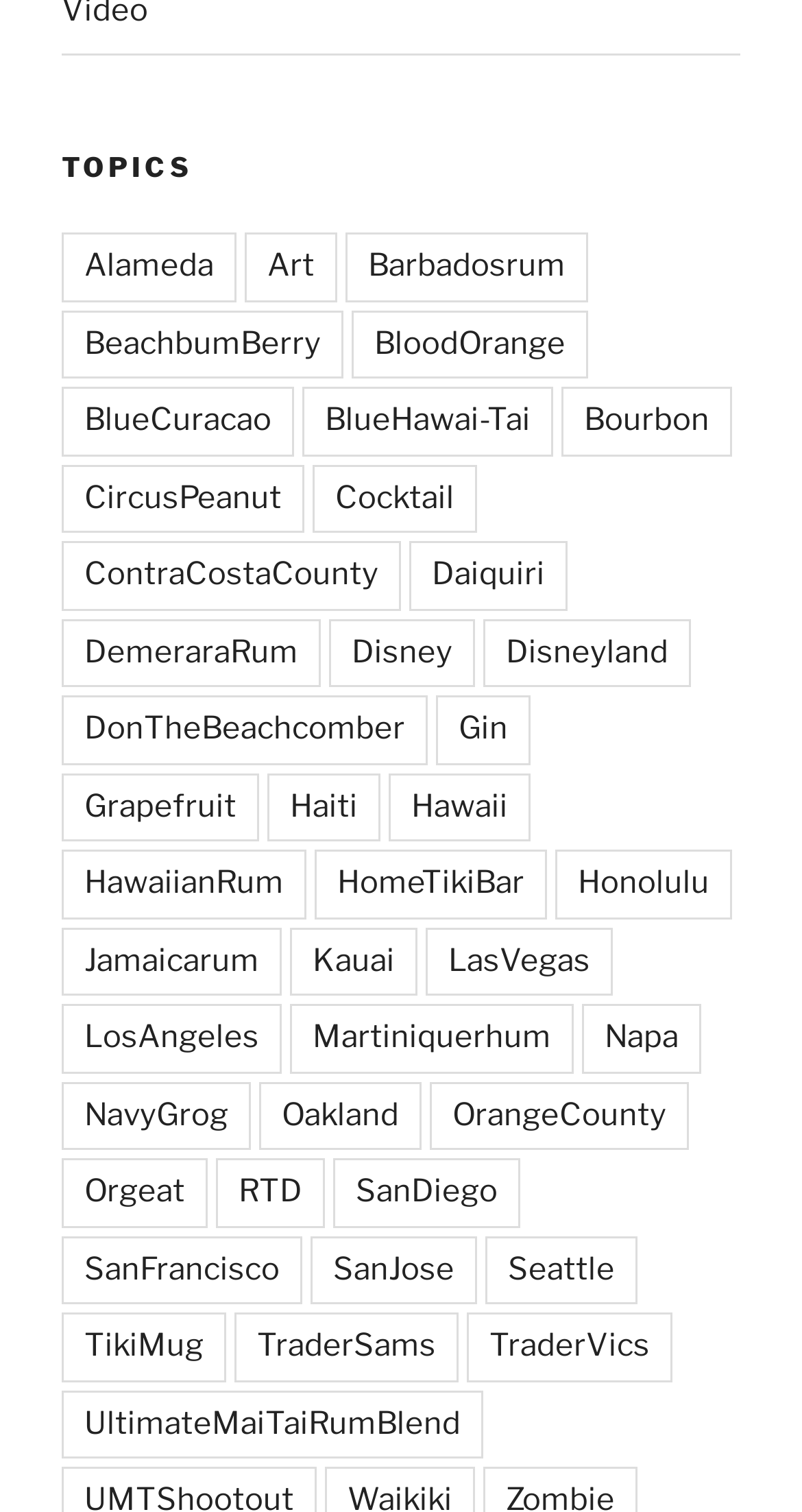What is the first link under the 'TOPICS' heading?
Can you provide a detailed and comprehensive answer to the question?

The first link under the 'TOPICS' heading is 'Alameda', which is located at the top-left corner of the webpage with a bounding box coordinate of [0.077, 0.154, 0.295, 0.2].